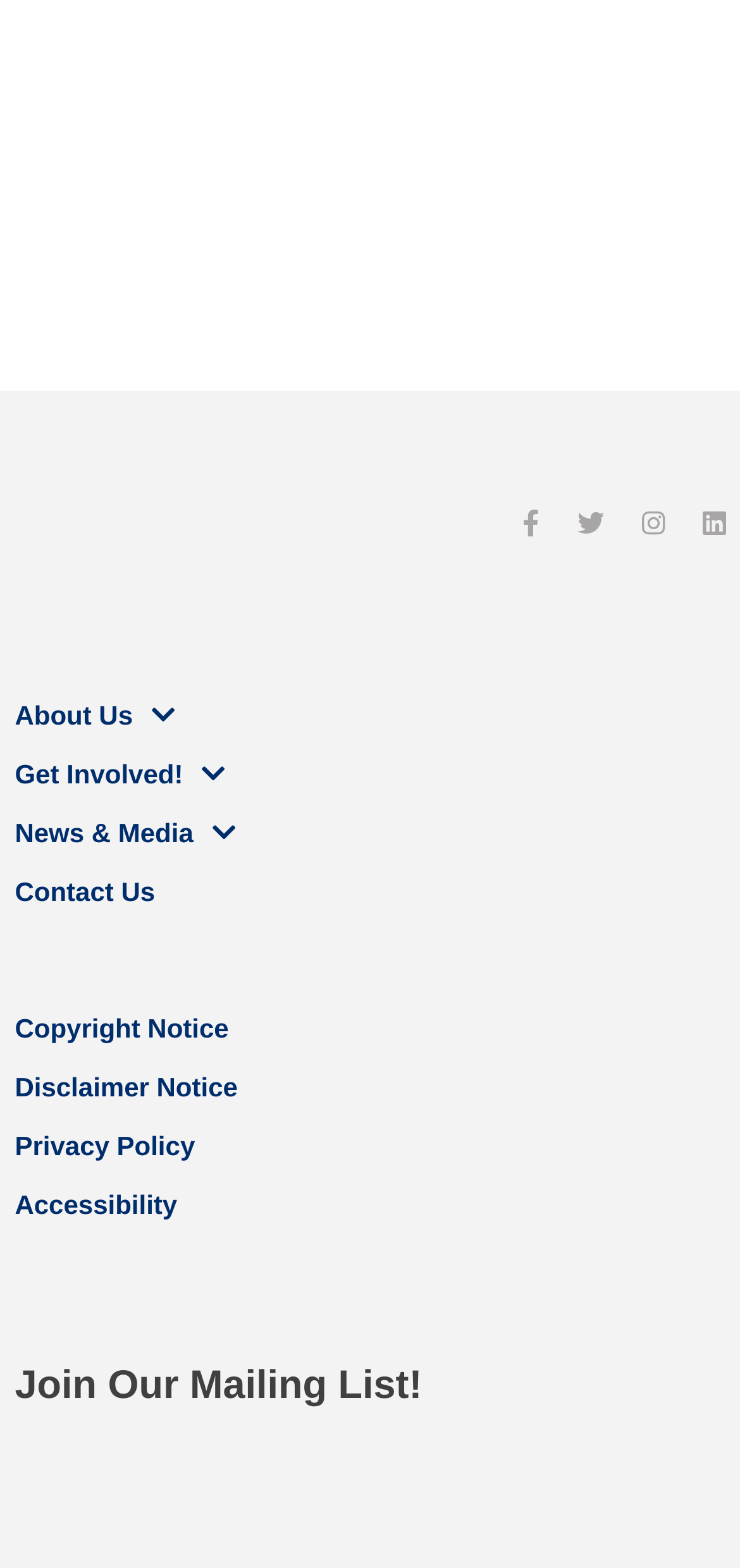How many links are available in the main navigation menu?
Identify the answer in the screenshot and reply with a single word or phrase.

5